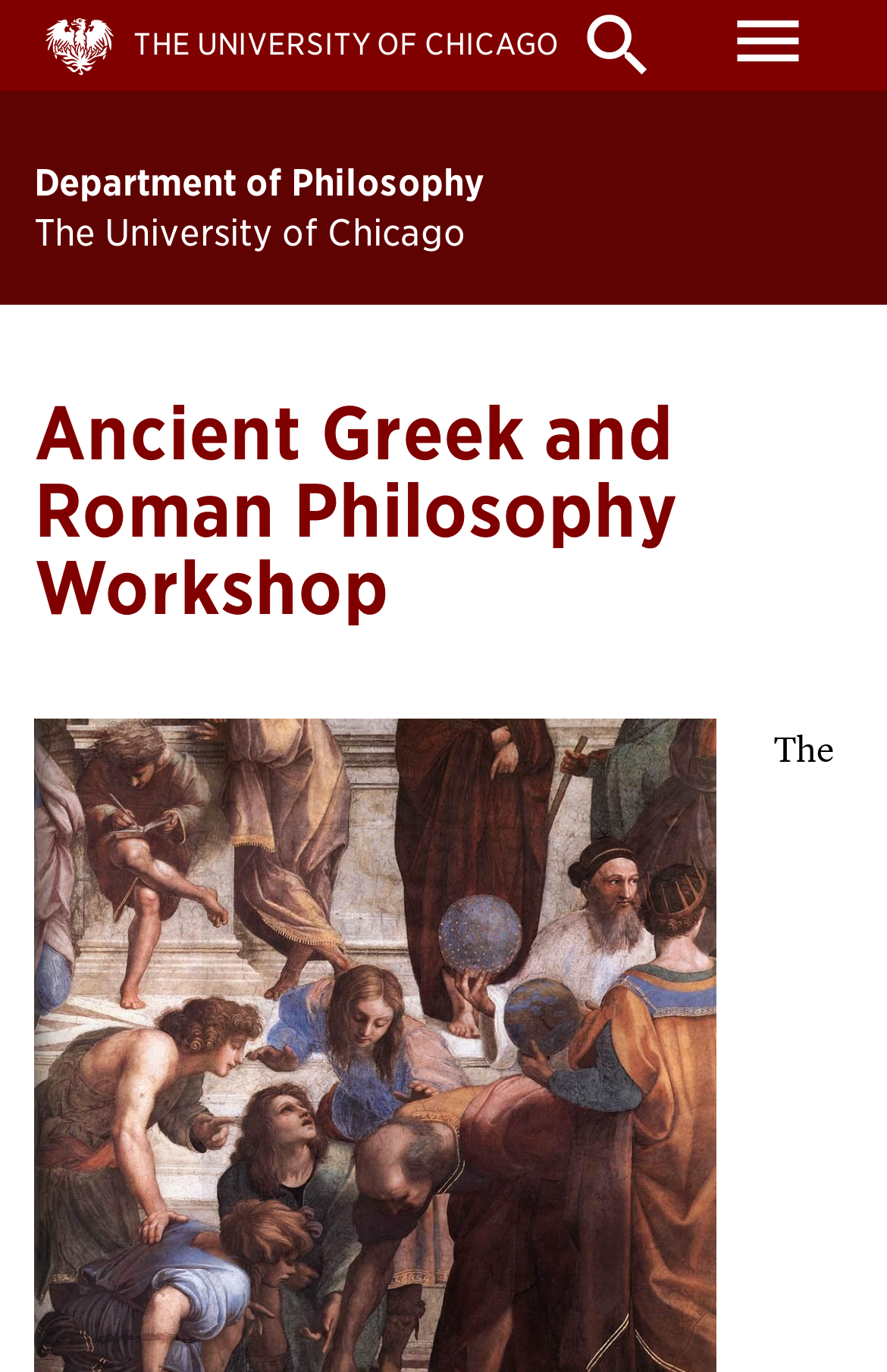Summarize the webpage with intricate details.

The webpage is about the Ancient Greek and Roman Philosophy Workshop, which is part of the Department of Philosophy. At the top-left corner, there is a link to skip to the main content. Next to it, on the top-center, is a link to THE UNIVERSITY OF CHICAGO. On the top-right corner, there are two static text elements, one labeled "search" and the other labeled "menu". 

Below the top section, there are two links side by side: "Department of Philosophy" on the left and "The University of Chicago" on the right. Underneath these links, there is a prominent heading that spans almost the entire width of the page, which reads "Ancient Greek and Roman Philosophy Workshop".